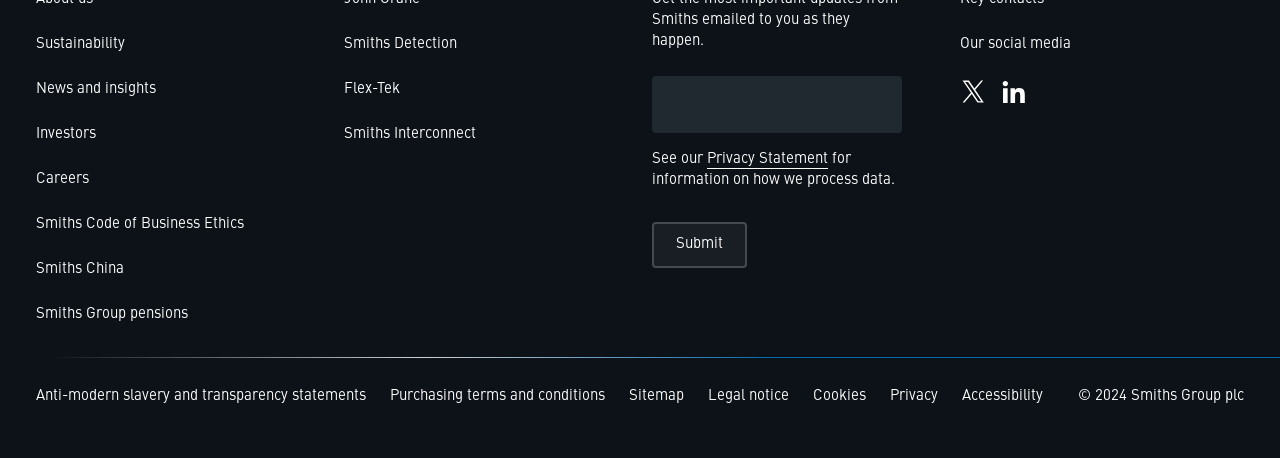Give a concise answer using one word or a phrase to the following question:
What social media platform is represented by the second icon?

LinkedIn